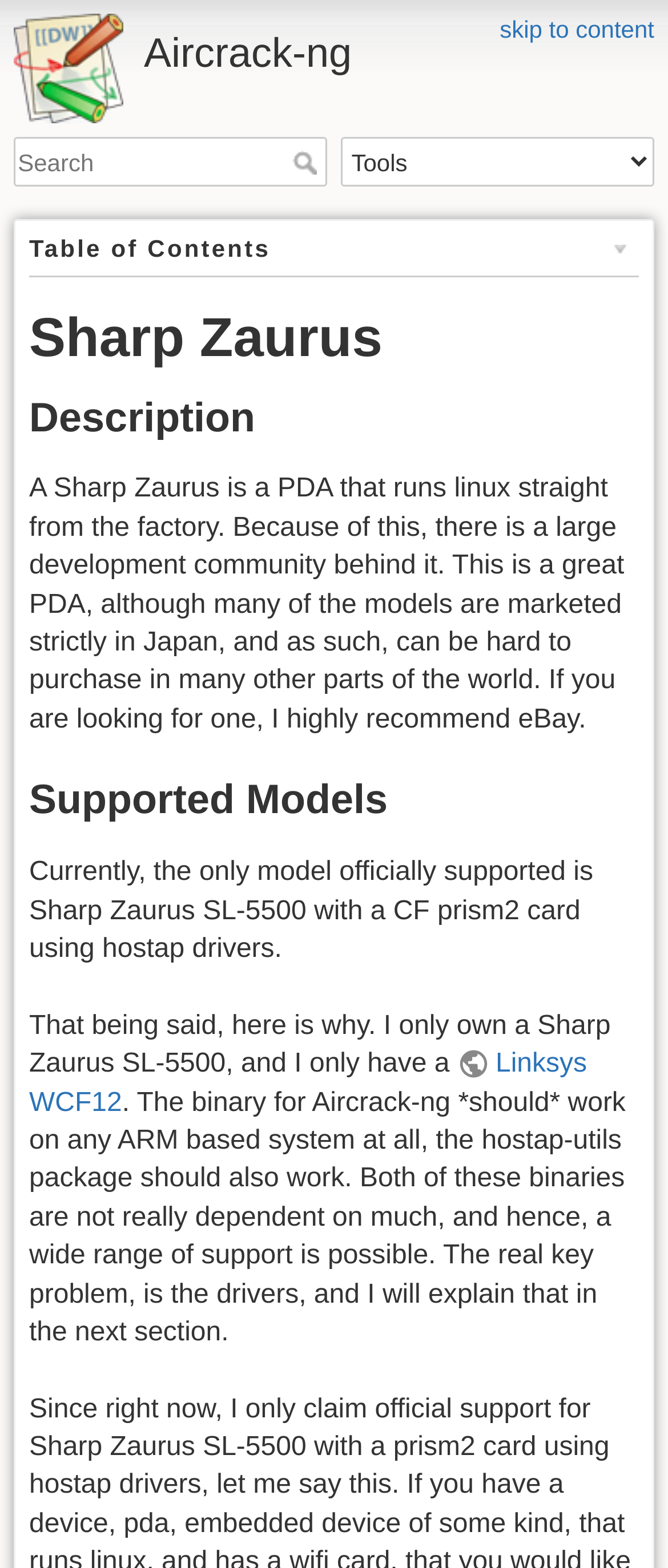Provide a short, one-word or phrase answer to the question below:
What is the purpose of the search box?

Search